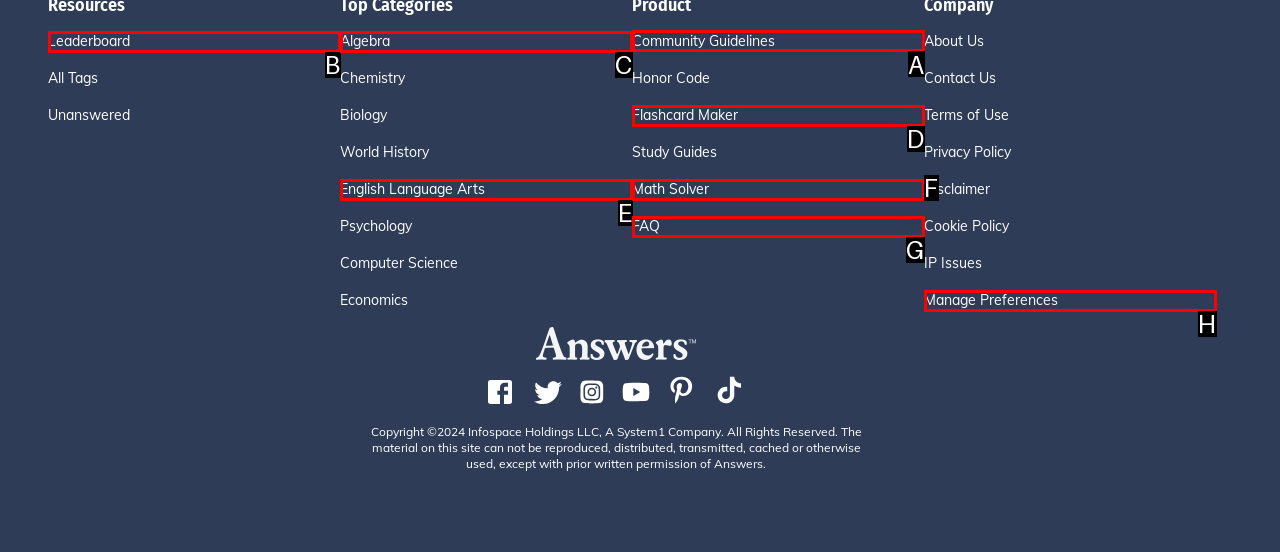Find the appropriate UI element to complete the task: View the Community Guidelines. Indicate your choice by providing the letter of the element.

A